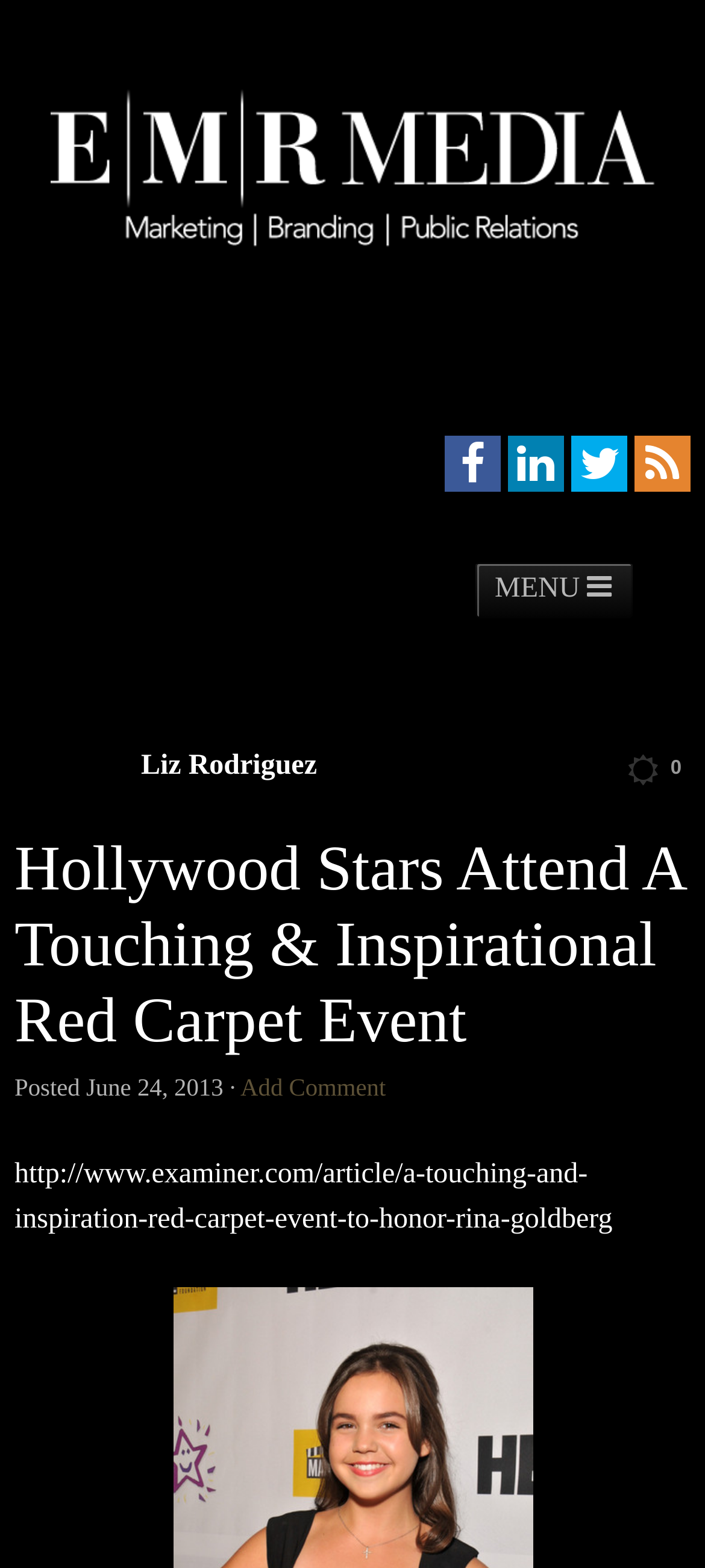Provide a one-word or short-phrase answer to the question:
What is the date of the event?

June 24, 2013